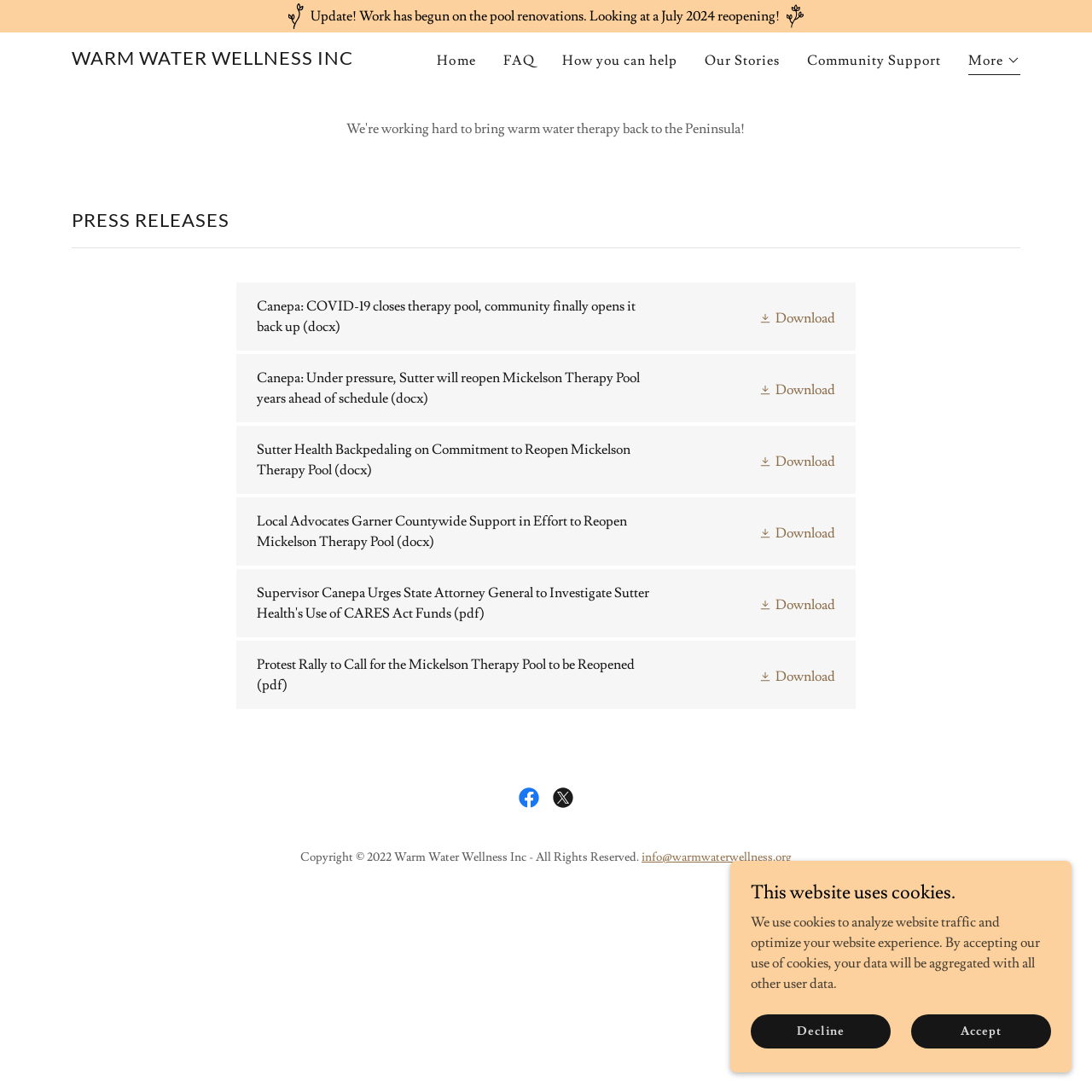From the details in the image, provide a thorough response to the question: What social media platforms are linked from this webpage?

The links 'Facebook Social Link' and 'Twitter Social Link' with popup menus indicate that the webpage links to Facebook and Twitter social media platforms.